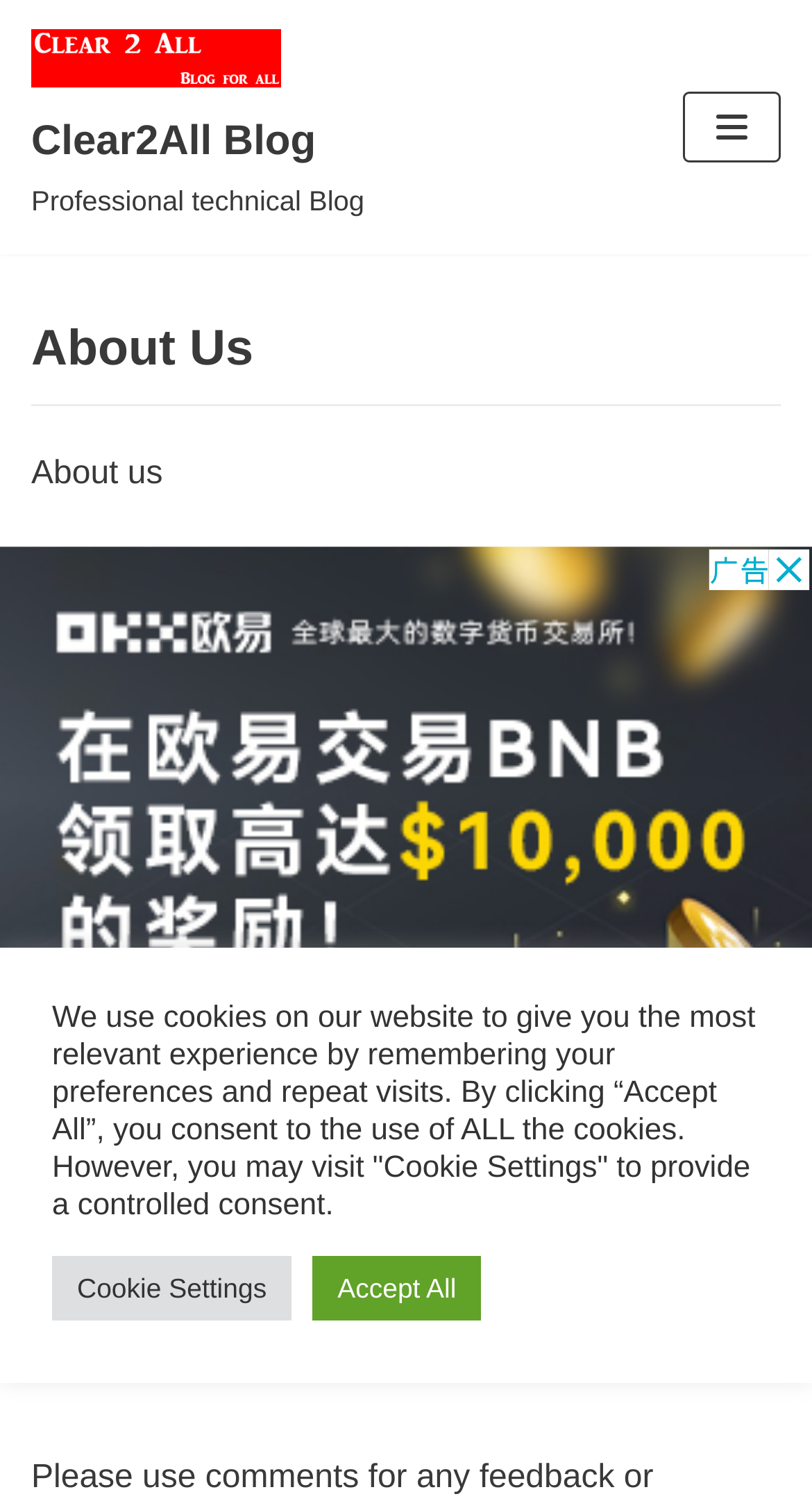Highlight the bounding box of the UI element that corresponds to this description: "Clear2All BlogProfessional technical Blog".

[0.038, 0.019, 0.449, 0.15]